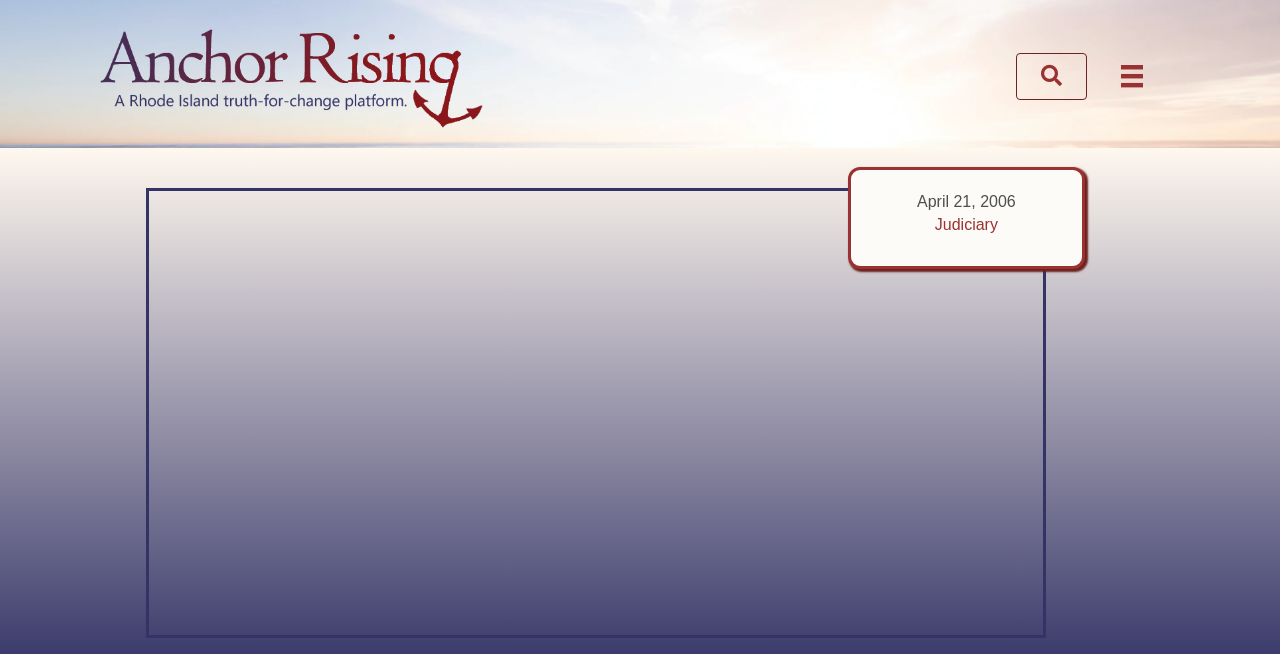Respond to the following question with a brief word or phrase:
What is the logo of this website?

Anchor Rising